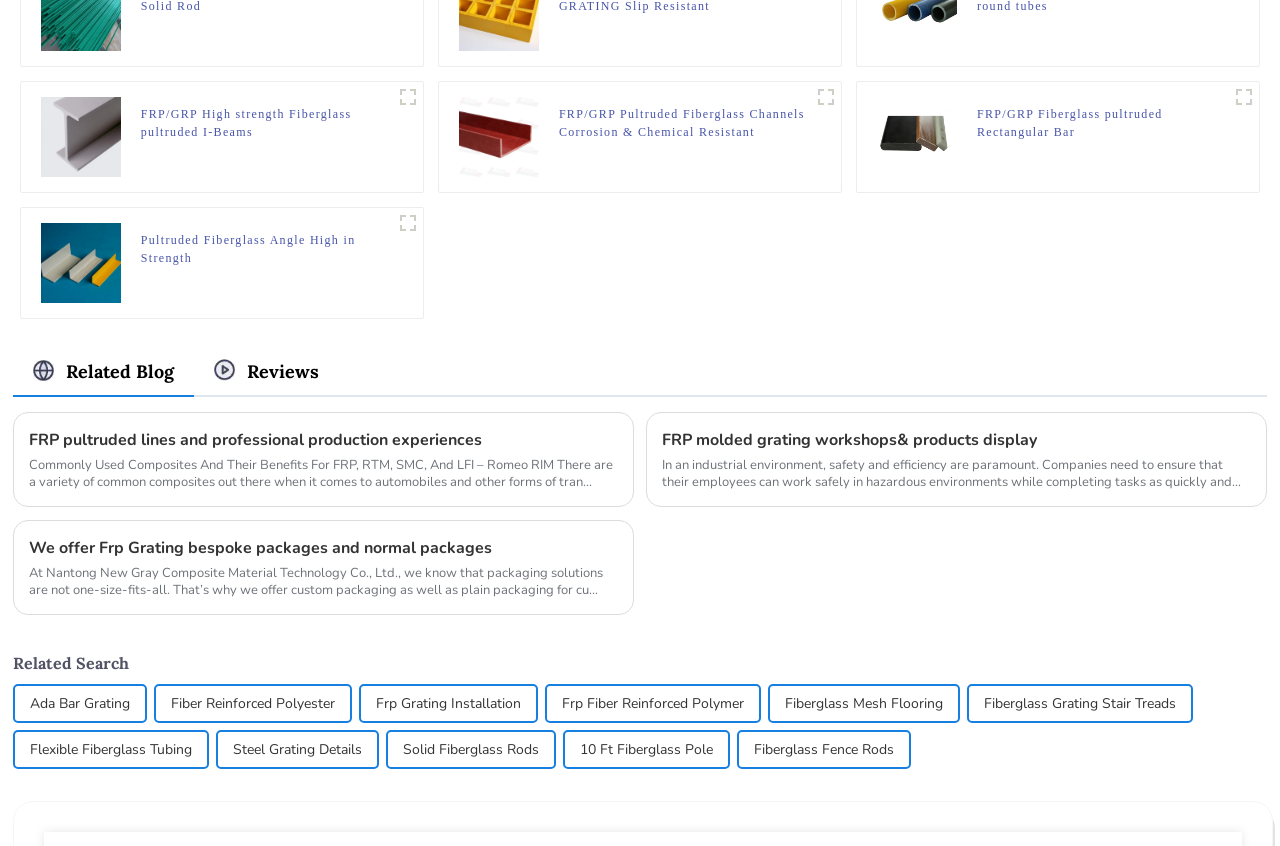Answer briefly with one word or phrase:
How many figures are there on the webpage?

4